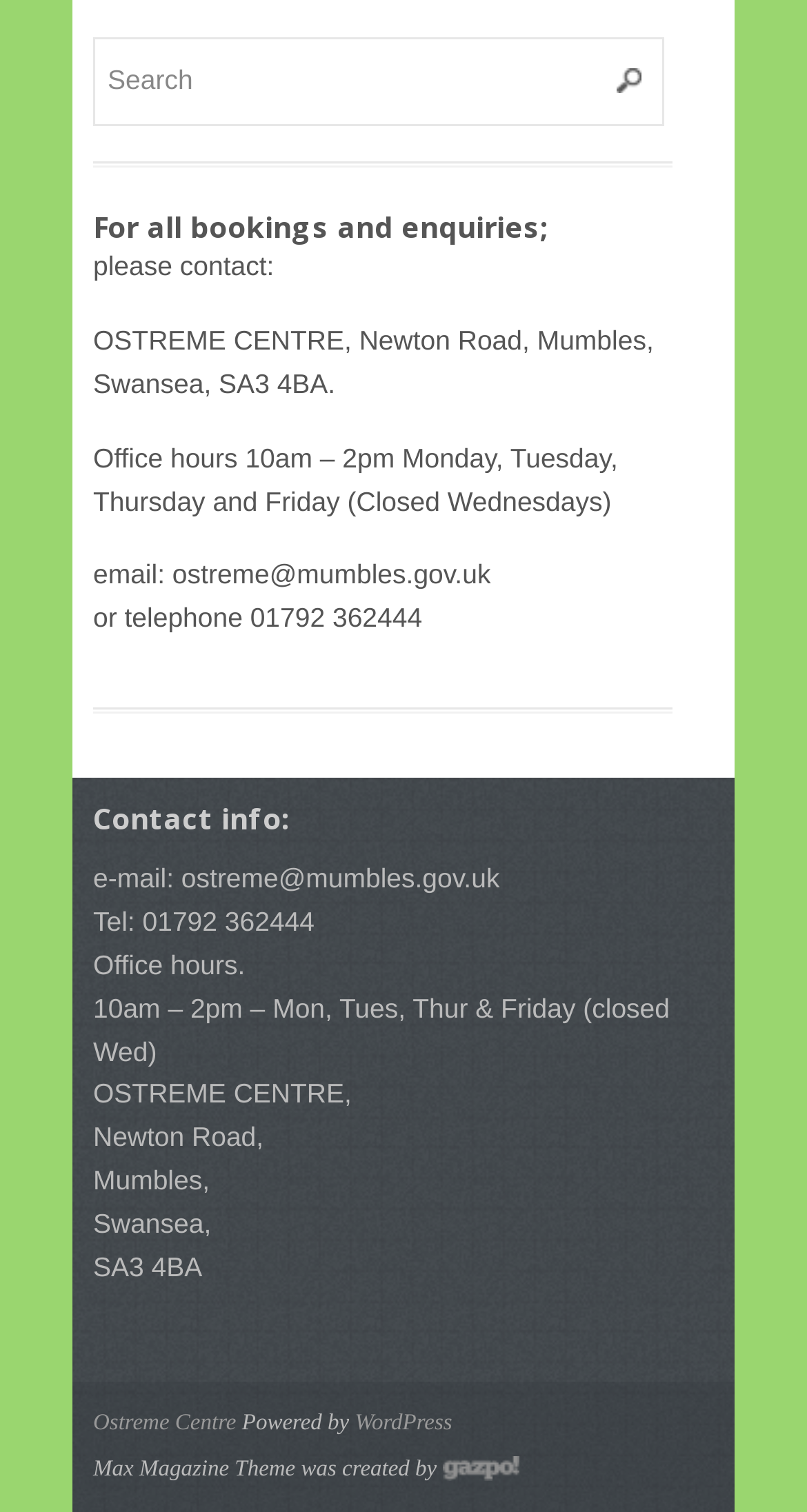Please find the bounding box for the UI element described by: "WordPress".

[0.44, 0.933, 0.56, 0.95]